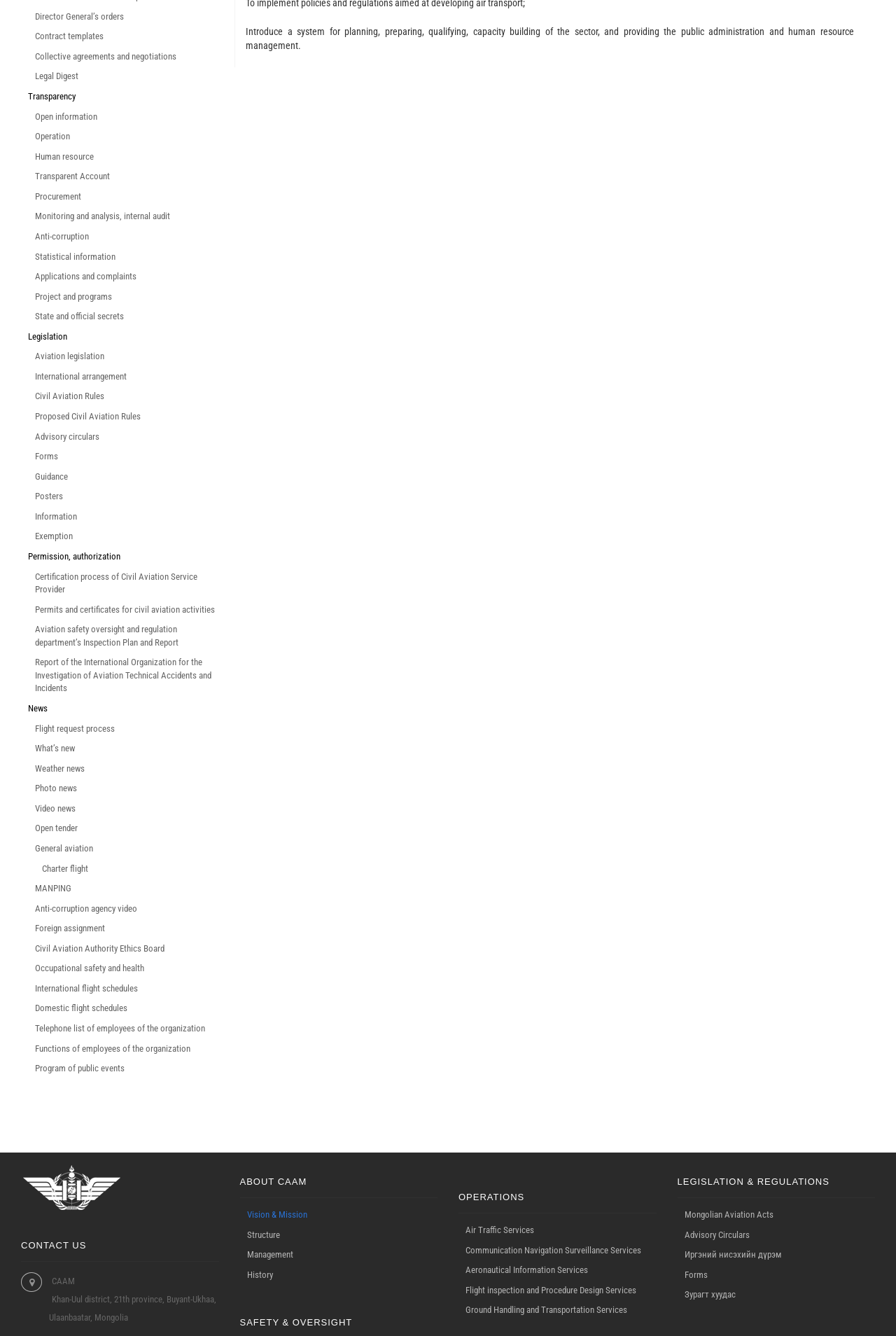Provide the bounding box coordinates in the format (top-left x, top-left y, bottom-right x, bottom-right y). All values are floating point numbers between 0 and 1. Determine the bounding box coordinate of the UI element described as: Civil Aviation Authority Ethics Board

[0.039, 0.706, 0.184, 0.714]